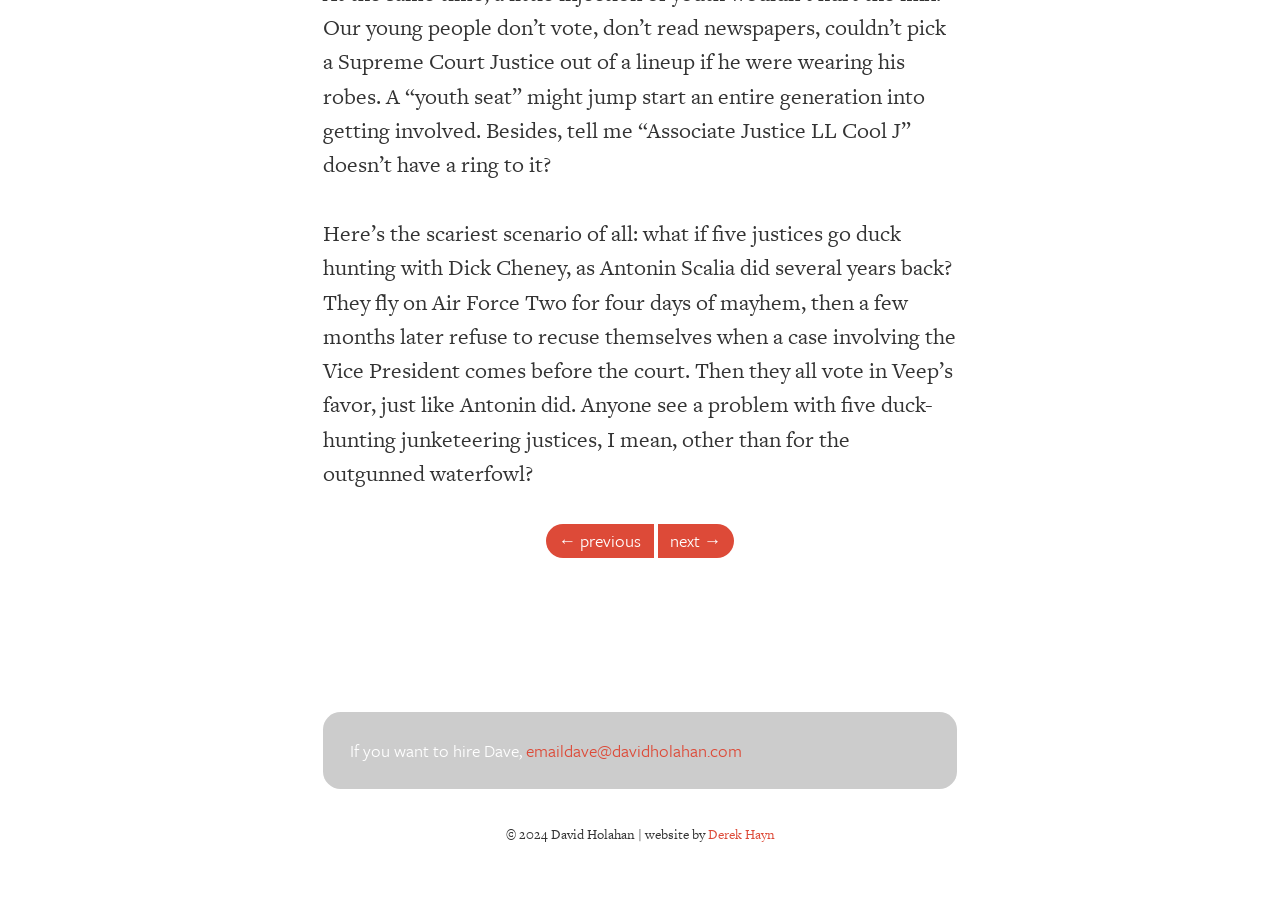Based on the element description emaildave@davidholahan.com, identify the bounding box coordinates for the UI element. The coordinates should be in the format (top-left x, top-left y, bottom-right x, bottom-right y) and within the 0 to 1 range.

[0.411, 0.818, 0.579, 0.846]